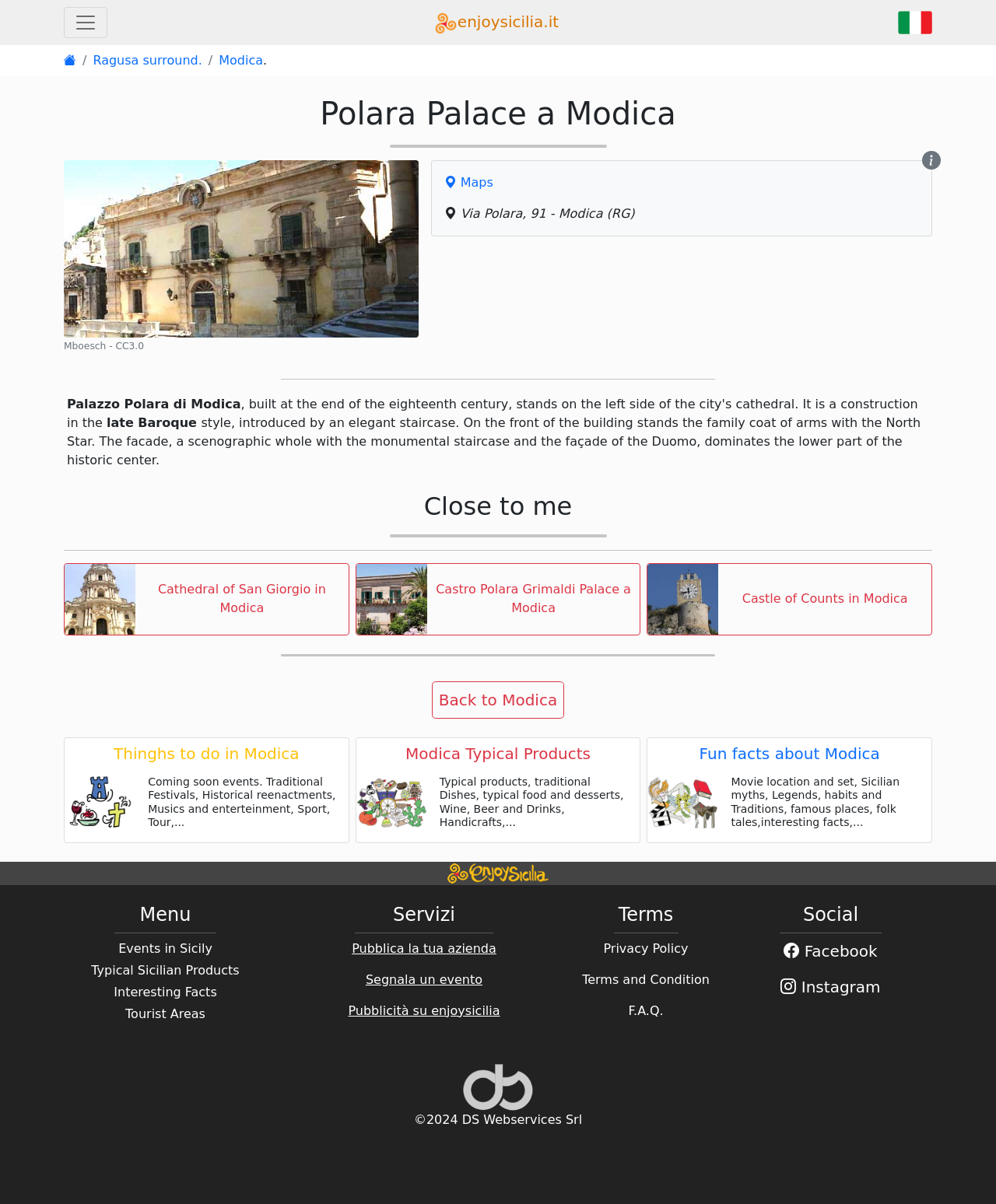Give the bounding box coordinates for the element described as: "CC3.0".

[0.116, 0.283, 0.145, 0.292]